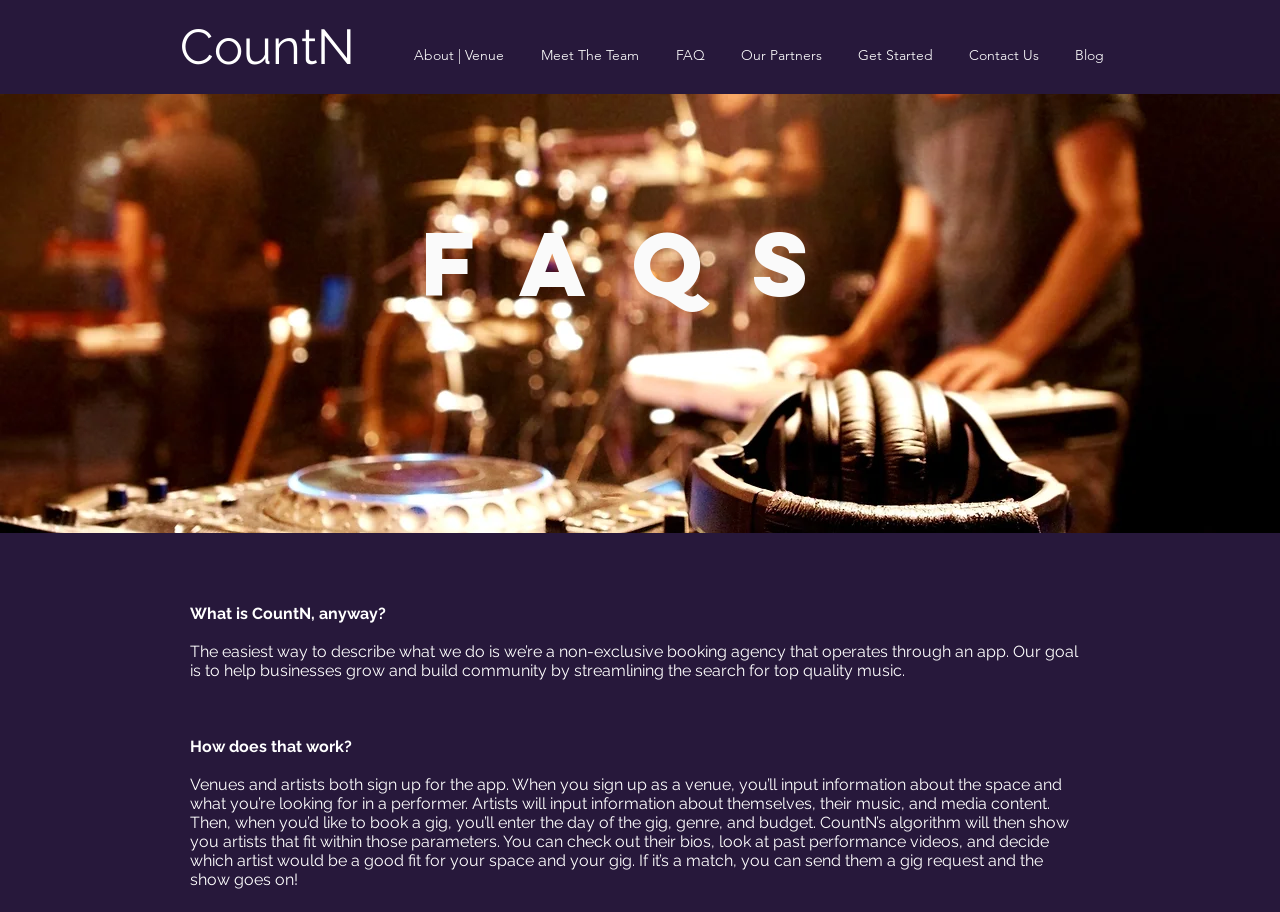Please provide a short answer using a single word or phrase for the question:
What is the goal of CountN?

Help businesses grow